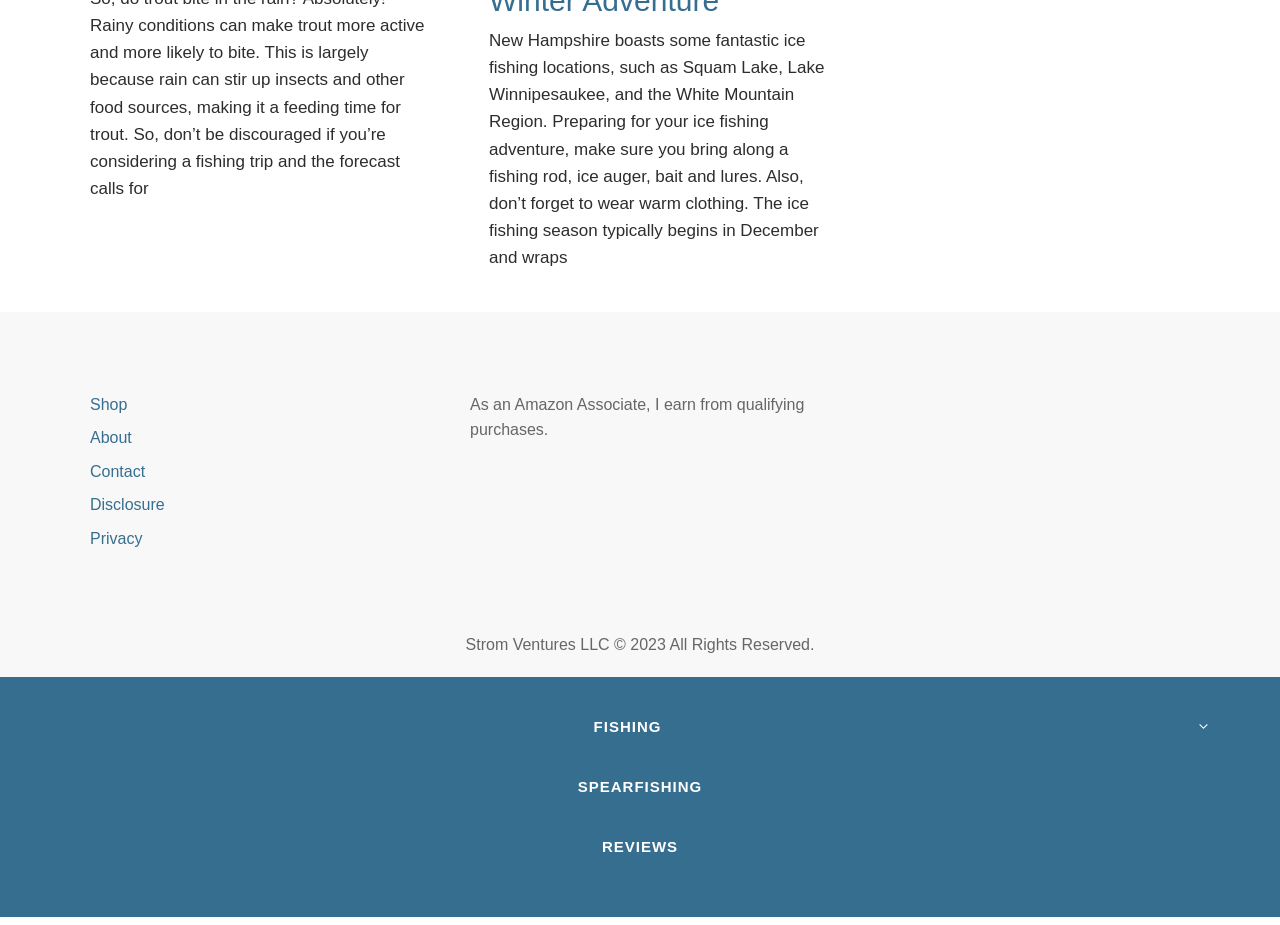Determine the bounding box coordinates for the region that must be clicked to execute the following instruction: "Explore FISHING".

[0.039, 0.754, 0.961, 0.818]